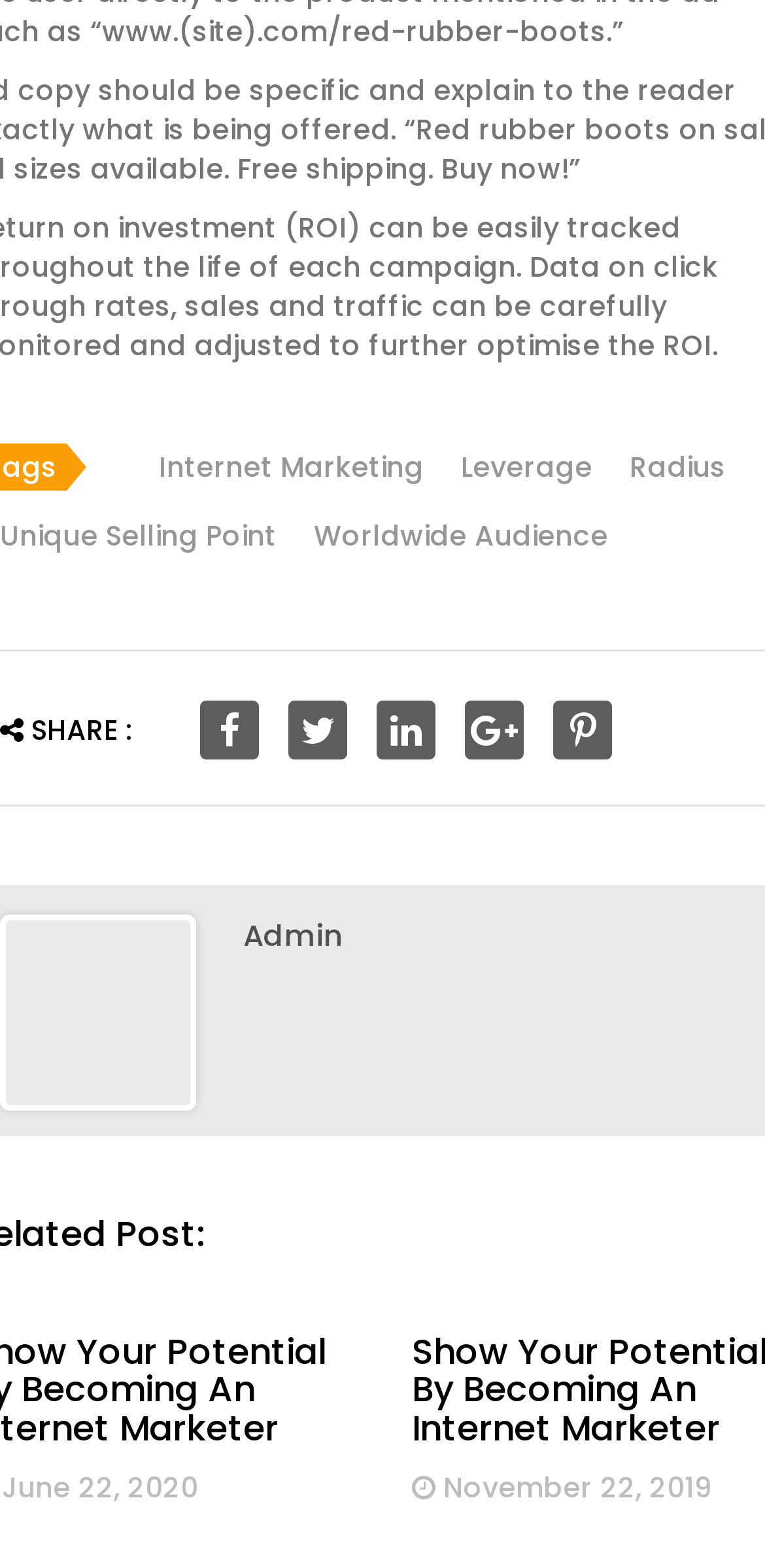What is the purpose of the icons?
Using the visual information, answer the question in a single word or phrase.

Sharing